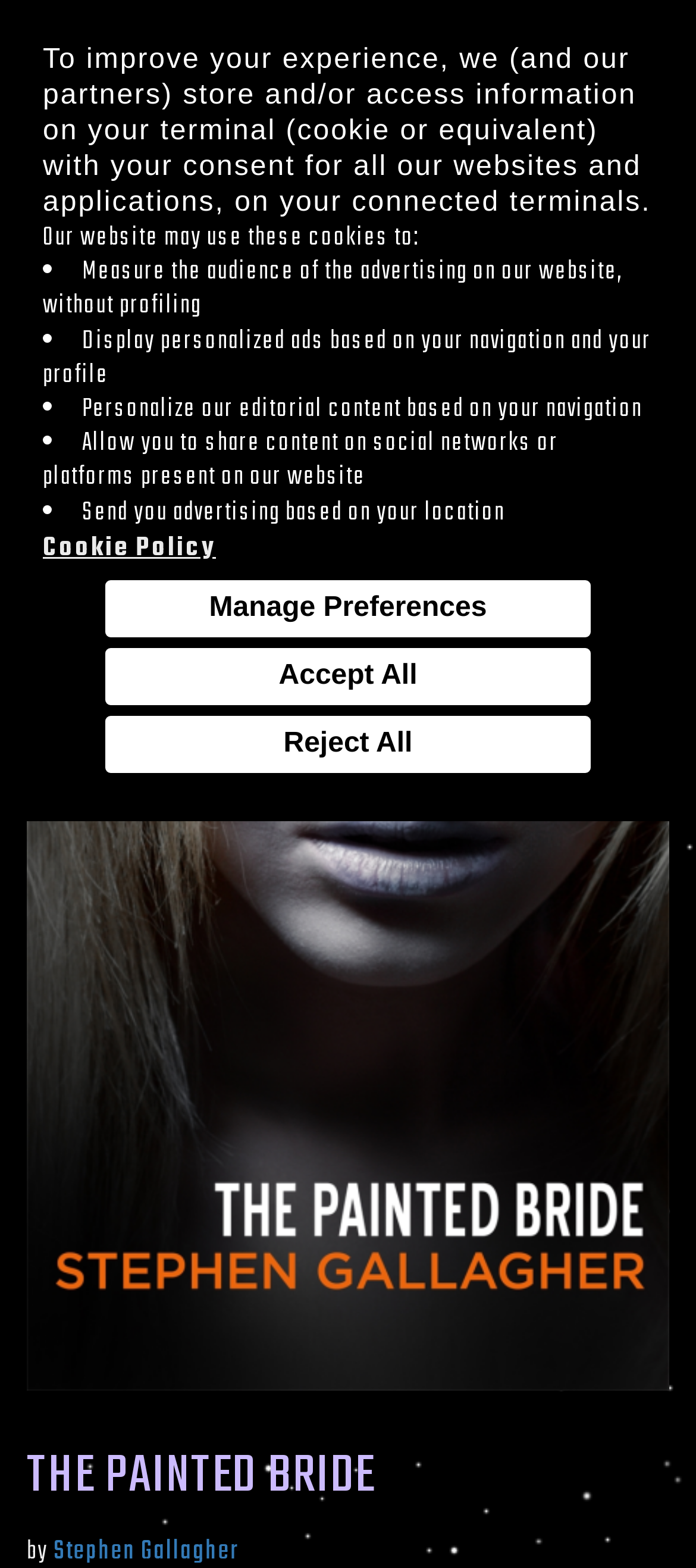Identify the bounding box of the HTML element described as: "☰".

[0.038, 0.011, 0.118, 0.057]